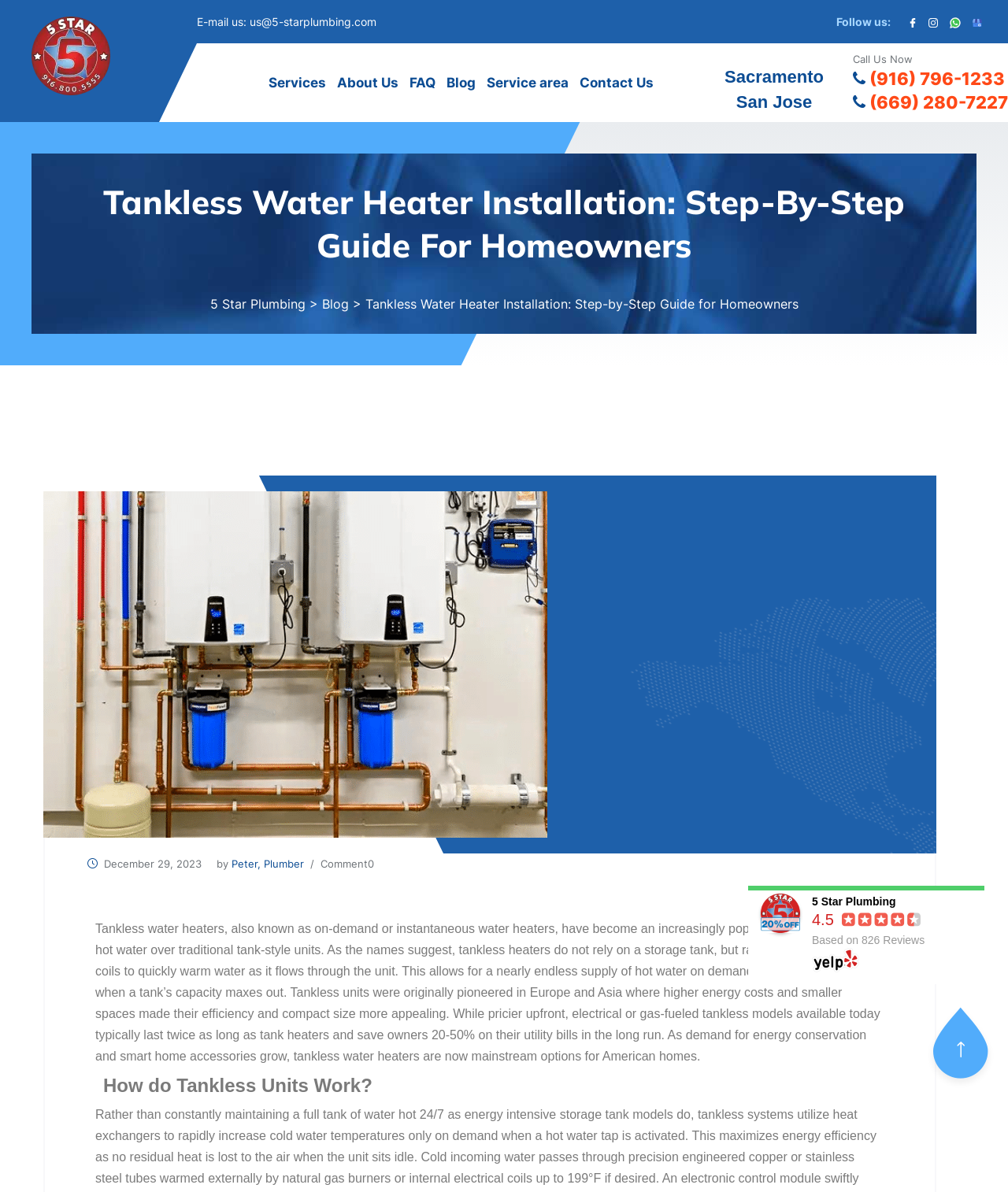What is the topic of the article?
Use the screenshot to answer the question with a single word or phrase.

Tankless Water Heater Installation